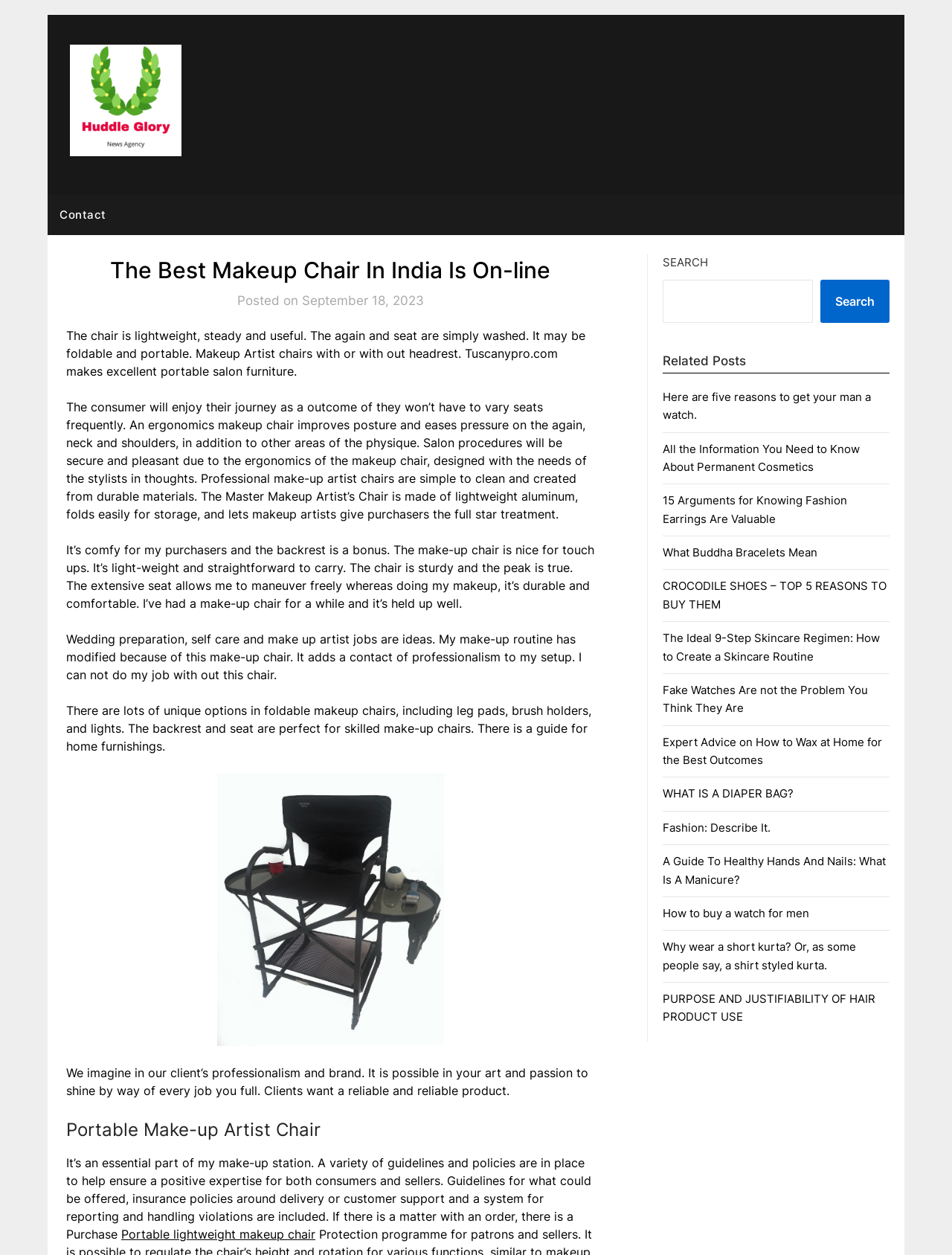Kindly determine the bounding box coordinates for the clickable area to achieve the given instruction: "Search for something".

[0.696, 0.223, 0.854, 0.257]